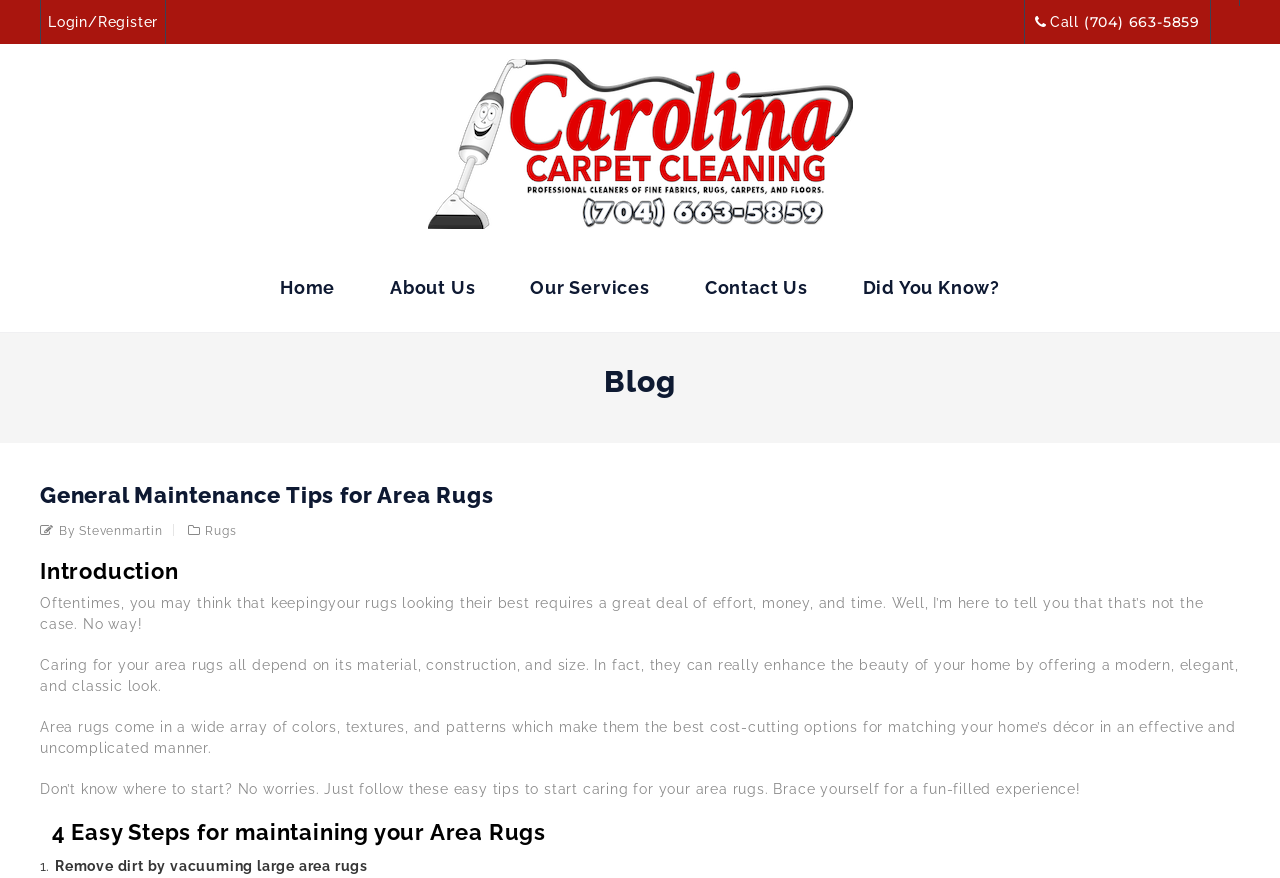Describe in detail what you see on the webpage.

This webpage is about general maintenance tips for area rugs, specifically focusing on carpet cleaning and repair services. At the top left corner, there is a login/register link. Next to it, there is a call-to-action section with a phone number, (704) 663-5859. 

Below the top section, there is a logo of Carolina Carpet Cleaning, which is a link to the company's main page. Underneath the logo, there is a navigation menu with links to Home, About Us, Our Services, Contact Us, and Did You Know? sections.

The main content of the webpage is a blog post titled "General Maintenance Tips for Area Rugs". The post is divided into sections, starting with an introduction that discusses the common misconception about maintaining area rugs. The introduction is followed by three paragraphs that explain the importance of caring for area rugs, their versatility, and how they can enhance the beauty of a home.

The next section is titled "4 Easy Steps for maintaining your Area Rugs", which provides tips on how to care for area rugs. The first step mentioned is to remove dirt by vacuuming large area rugs.